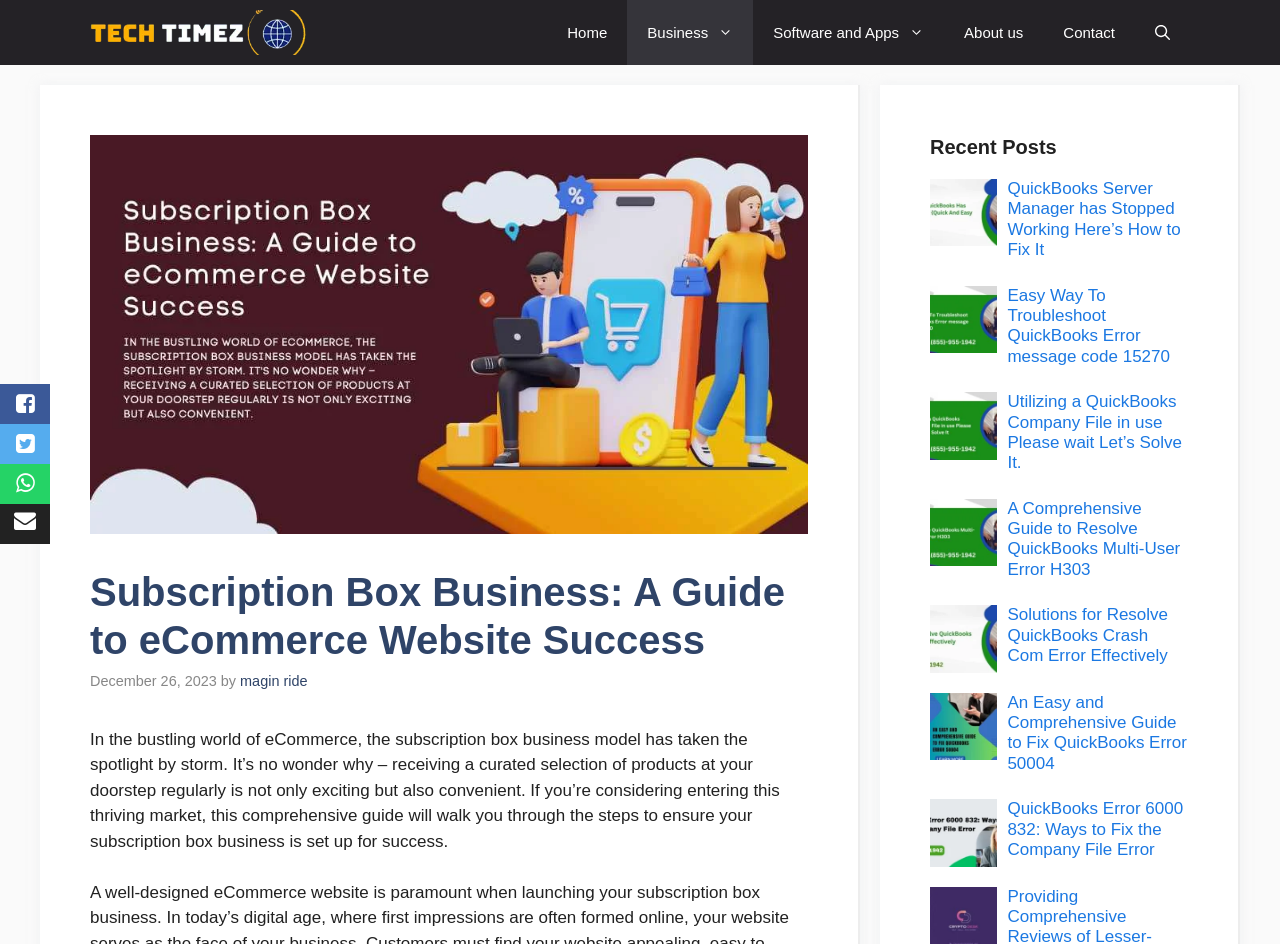Please identify the bounding box coordinates of the clickable element to fulfill the following instruction: "Visit the 'Business' section". The coordinates should be four float numbers between 0 and 1, i.e., [left, top, right, bottom].

[0.49, 0.0, 0.588, 0.069]